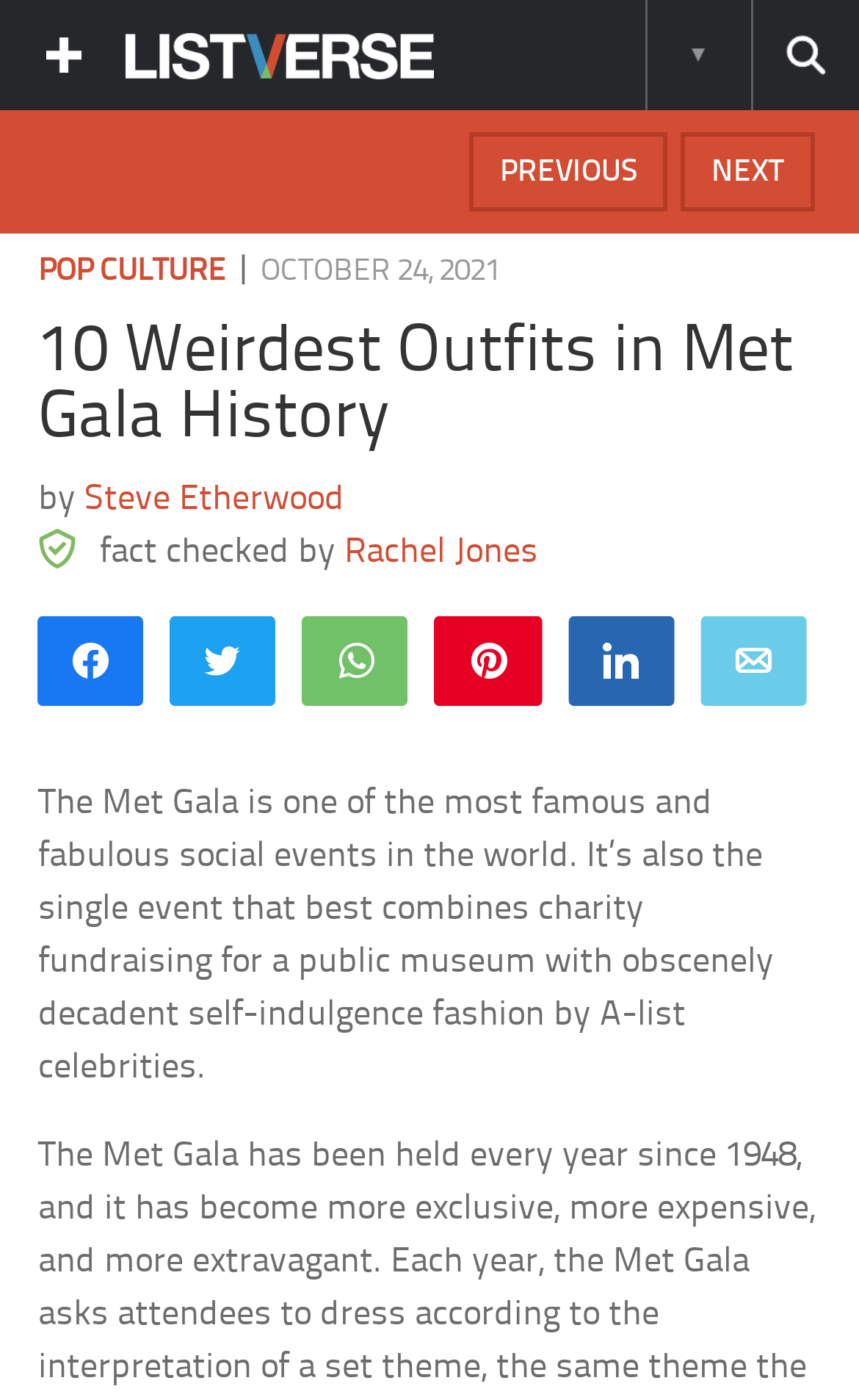Give a succinct answer to this question in a single word or phrase: 
What is the category of the article?

POP CULTURE